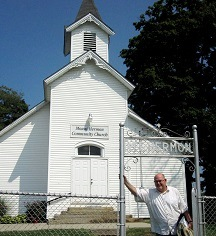What is the atmosphere suggested by the lush greenery in the background?
Provide a comprehensive and detailed answer to the question.

The lush greenery in the background complements the tranquil setting, suggesting a peaceful community atmosphere, which is reinforced by the serene moment captured outside the church.